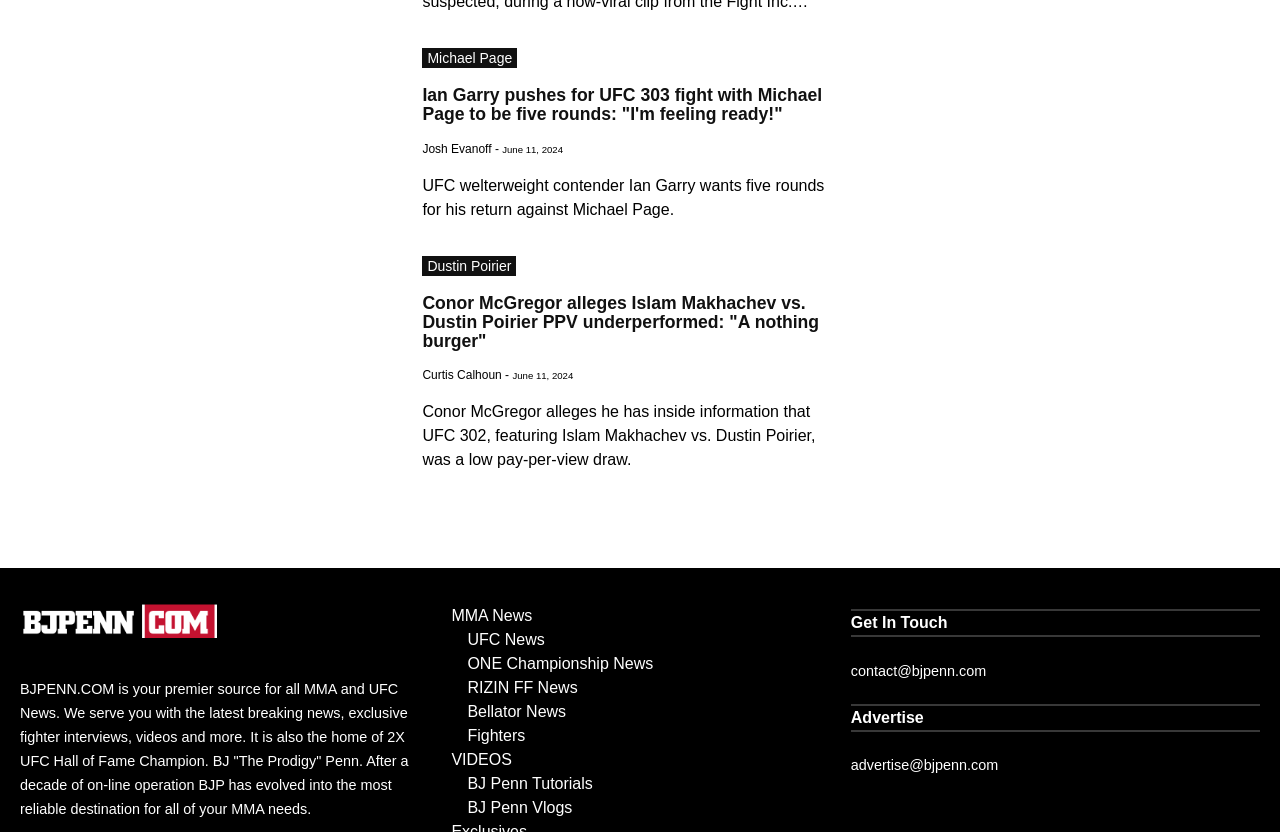What is the purpose of the 'Get In Touch' section?
Please look at the screenshot and answer in one word or a short phrase.

Contact